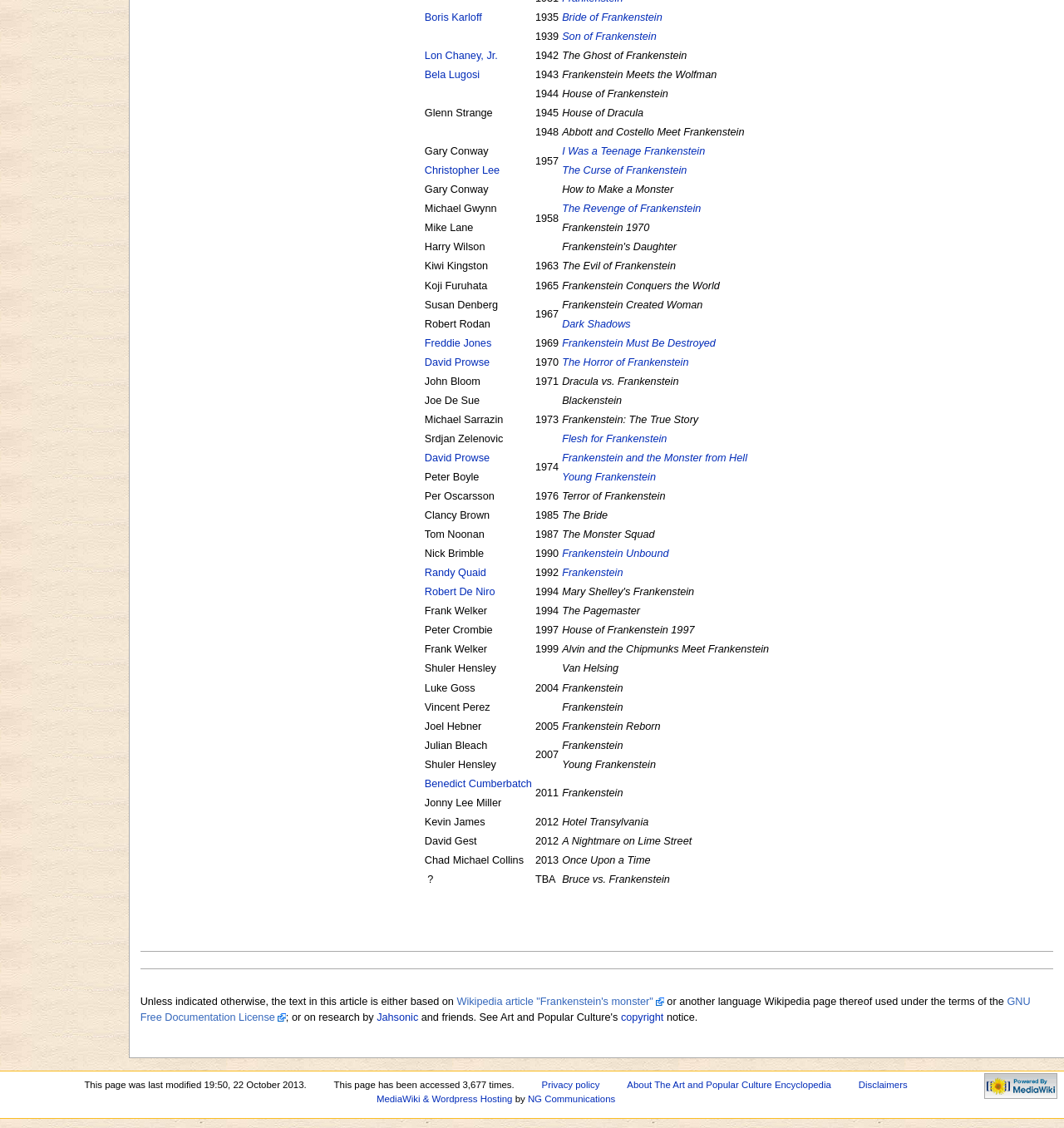What is the name of the actor in the first row?
Using the information from the image, give a concise answer in one word or a short phrase.

Boris Karloff